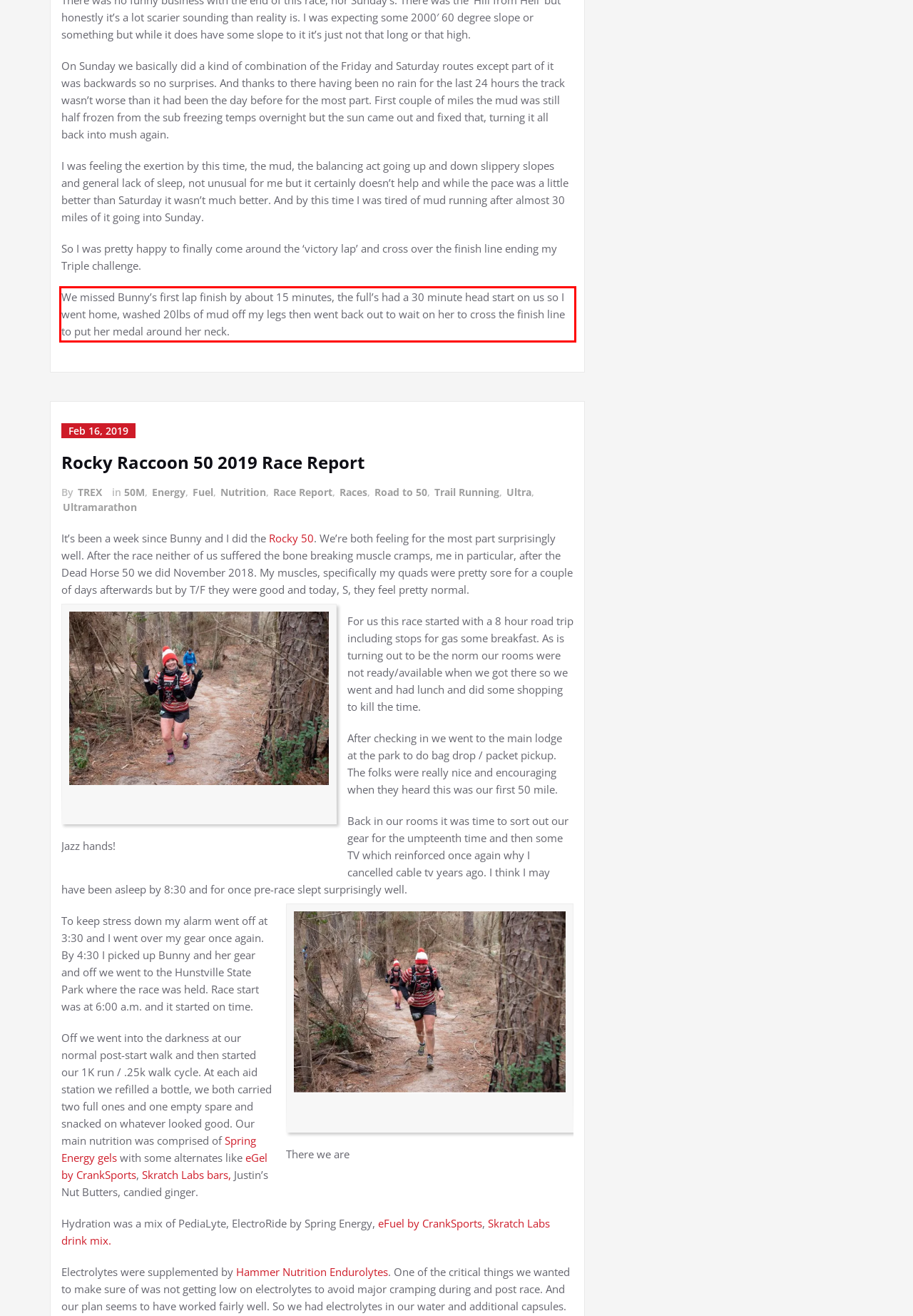Please identify the text within the red rectangular bounding box in the provided webpage screenshot.

We missed Bunny’s first lap finish by about 15 minutes, the full’s had a 30 minute head start on us so I went home, washed 20lbs of mud off my legs then went back out to wait on her to cross the finish line to put her medal around her neck.